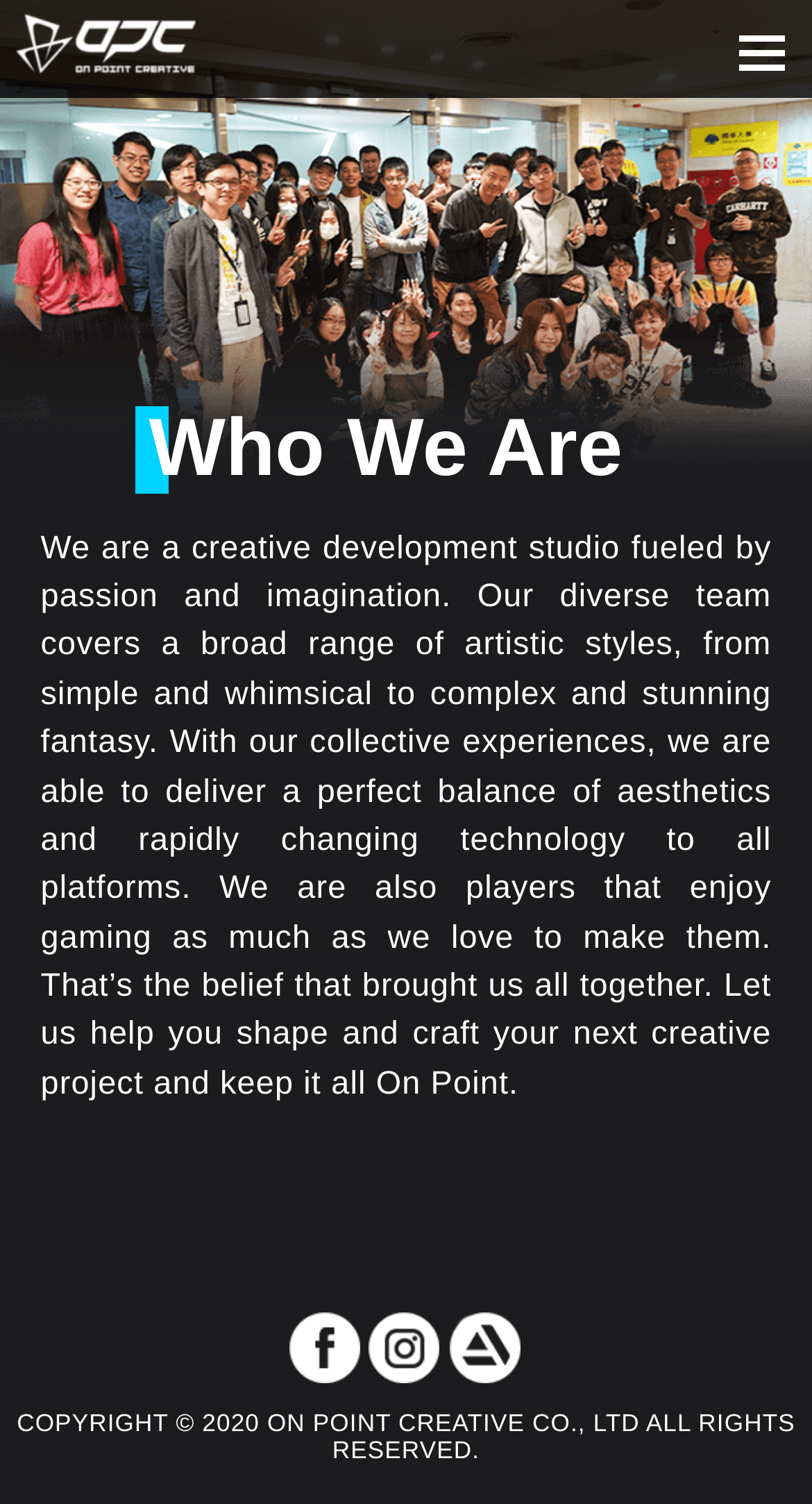Use one word or a short phrase to answer the question provided: 
What is the company's goal for clients?

Perfect balance